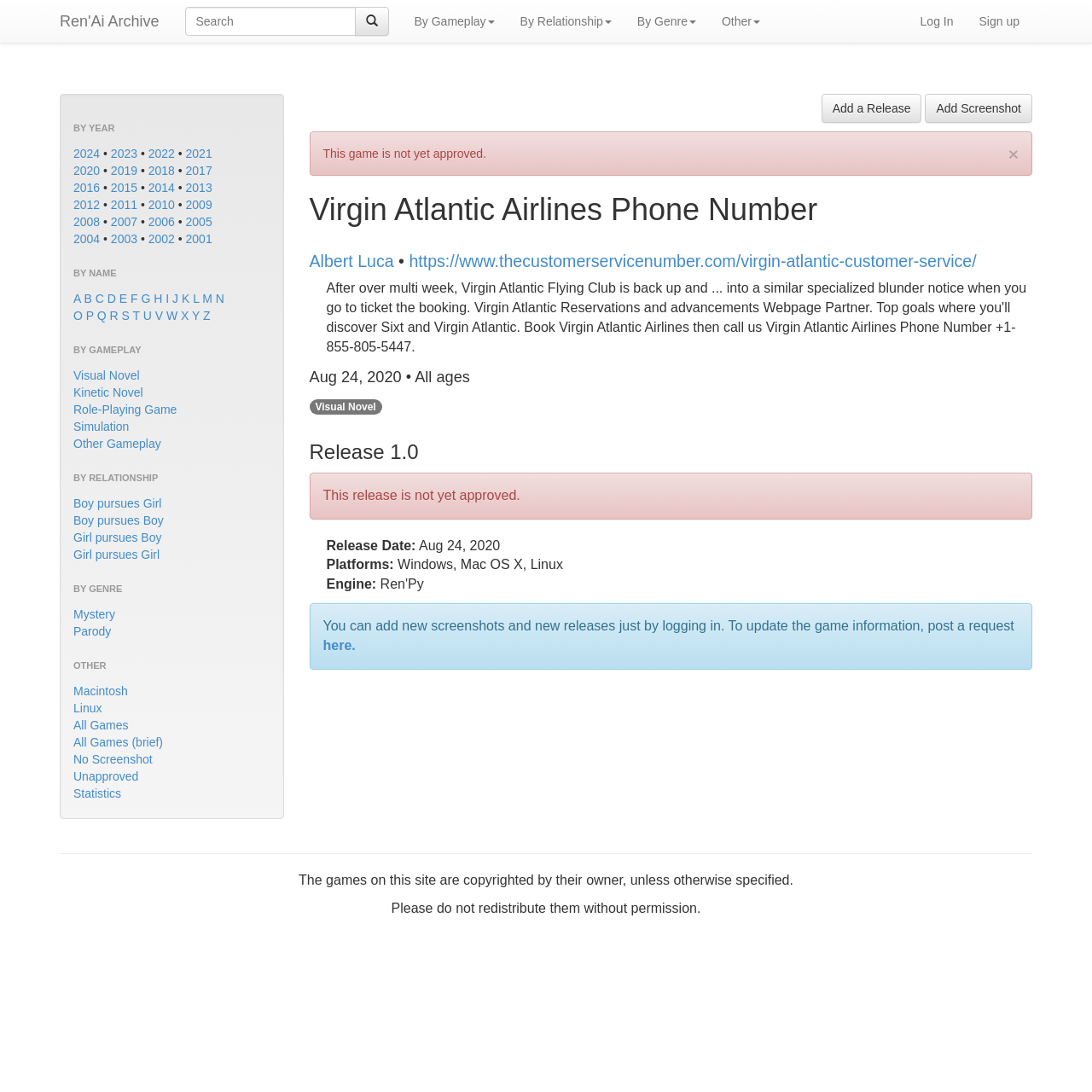What types of gameplay are listed on the webpage?
Give a detailed explanation using the information visible in the image.

The webpage lists several types of gameplay, including Visual Novel, Kinetic Novel, Role-Playing Game, Simulation, and Other Gameplay. These types of gameplay are listed under the heading 'BY GAMEPLAY', suggesting that the website is categorizing content by gameplay type.